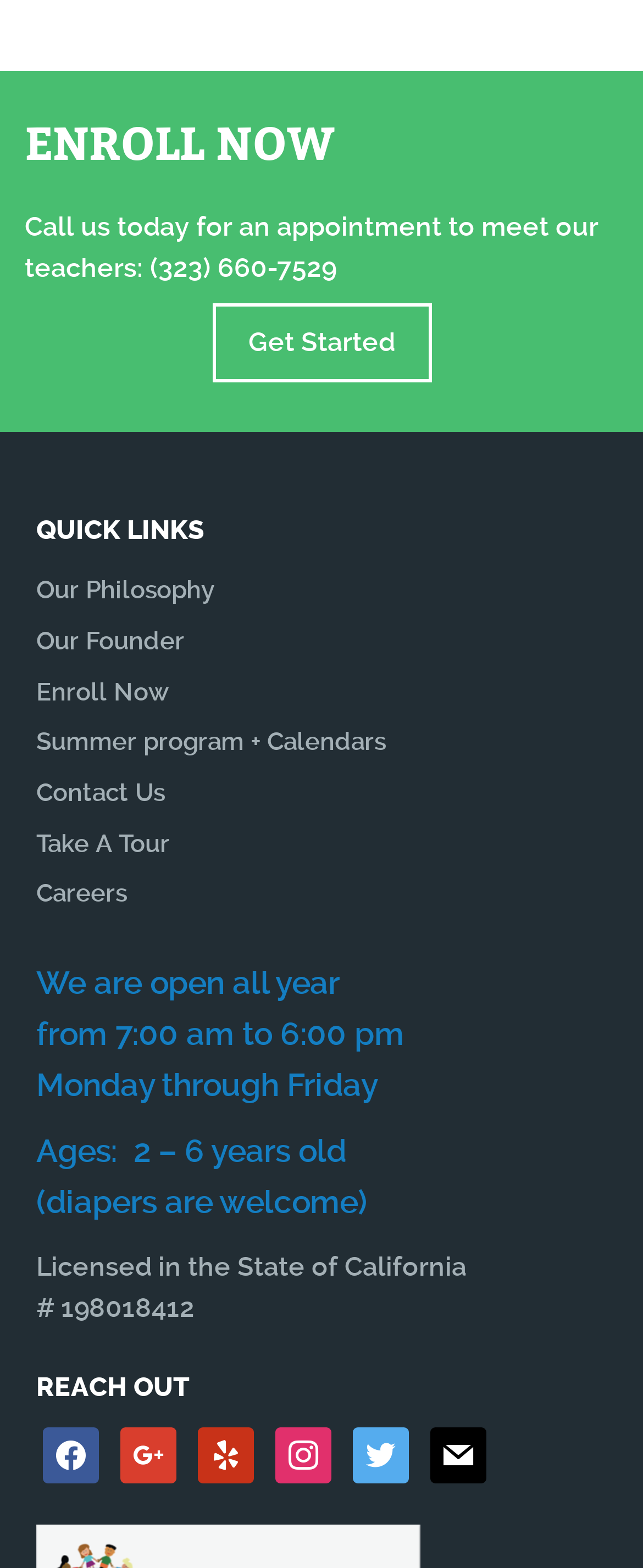Please give a concise answer to this question using a single word or phrase: 
What is the age range of children accepted by the school?

2 – 6 years old